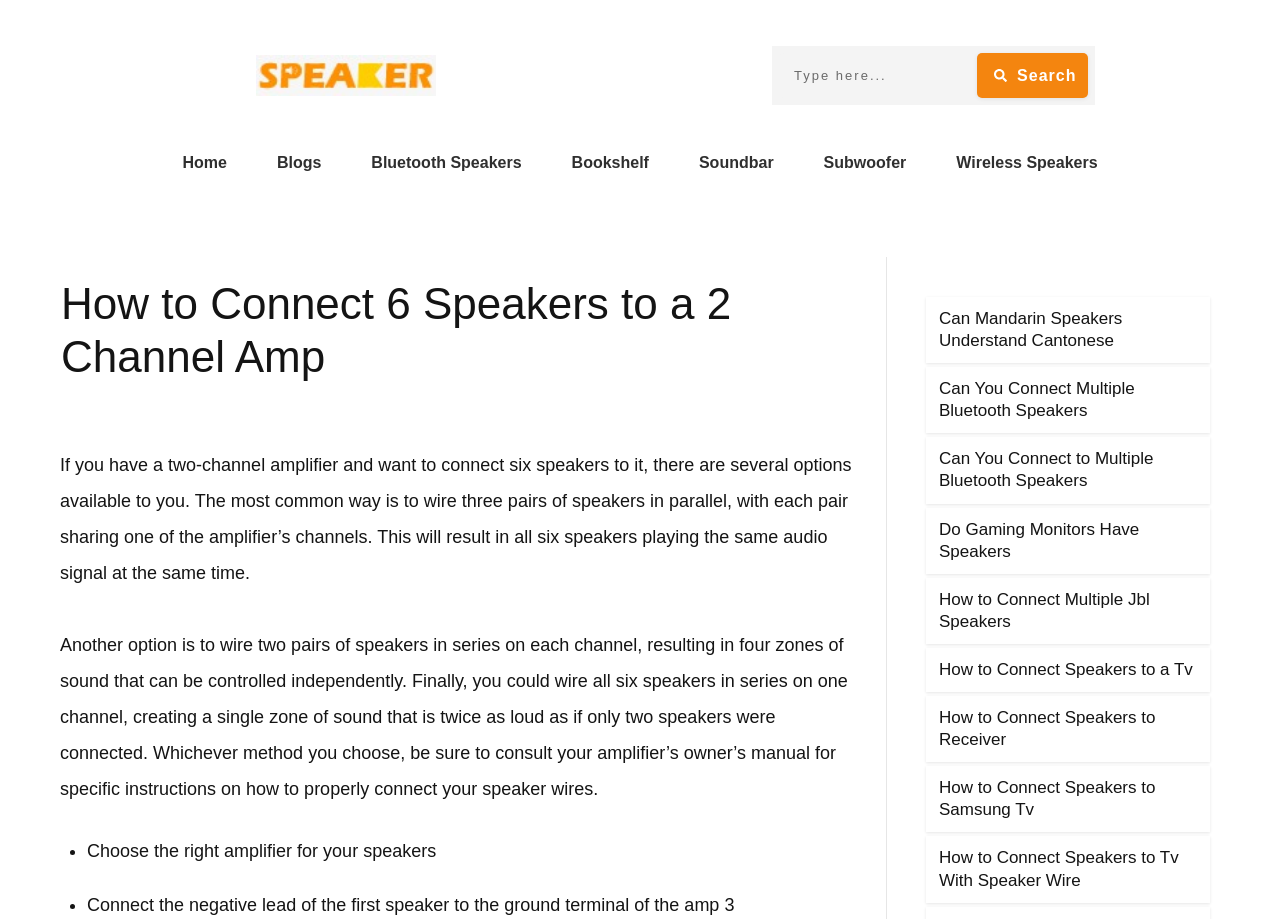How many zones of sound can be controlled independently with two pairs of speakers in series?
Please respond to the question with a detailed and well-explained answer.

According to the webpage, wiring two pairs of speakers in series on each channel results in four zones of sound that can be controlled independently.